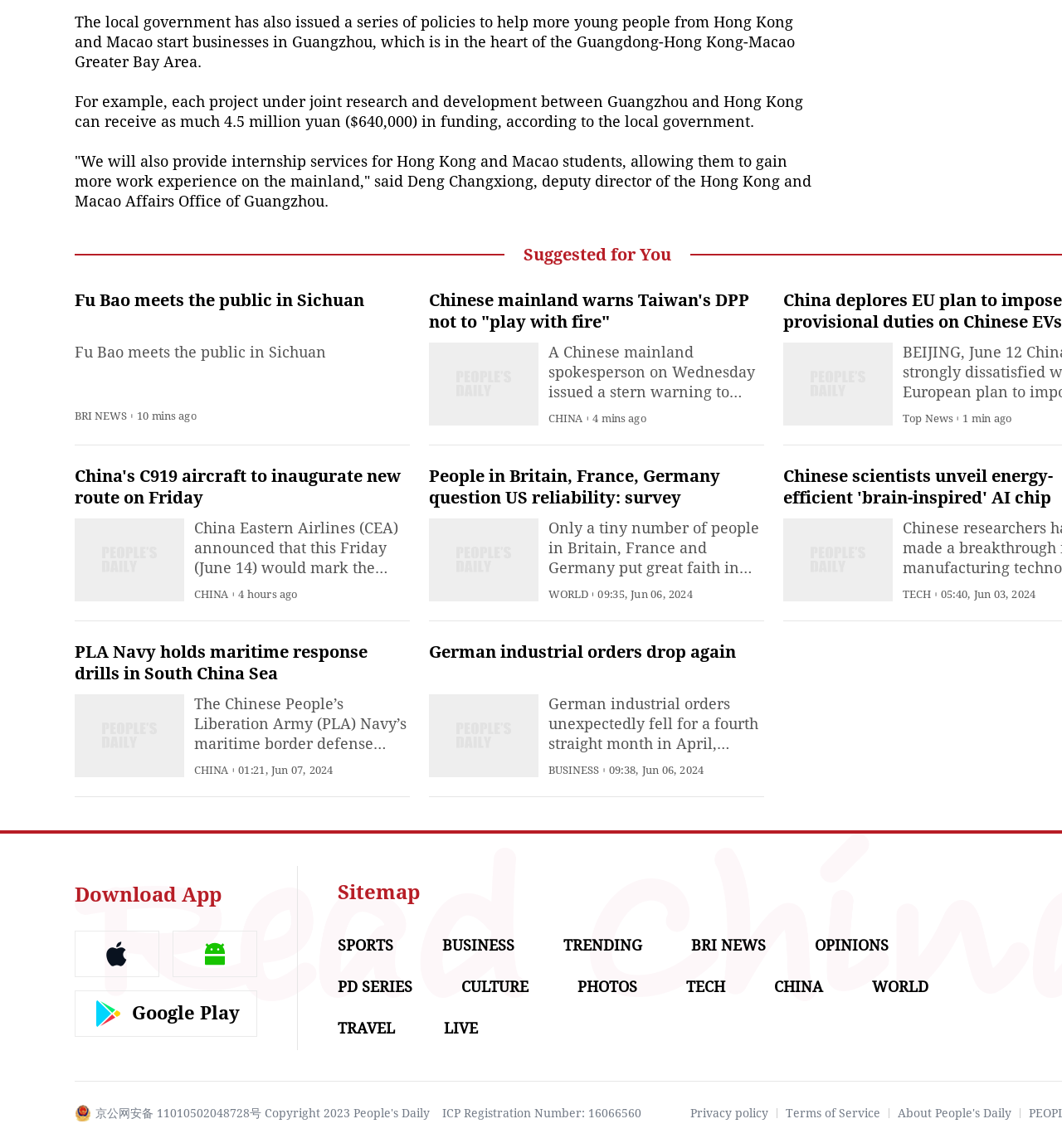Analyze the image and deliver a detailed answer to the question: What is the topic of the news article at the top?

The top news article is about the local government's policies to help young people from Hong Kong and Macao start businesses in Guangzhou, which is related to business.